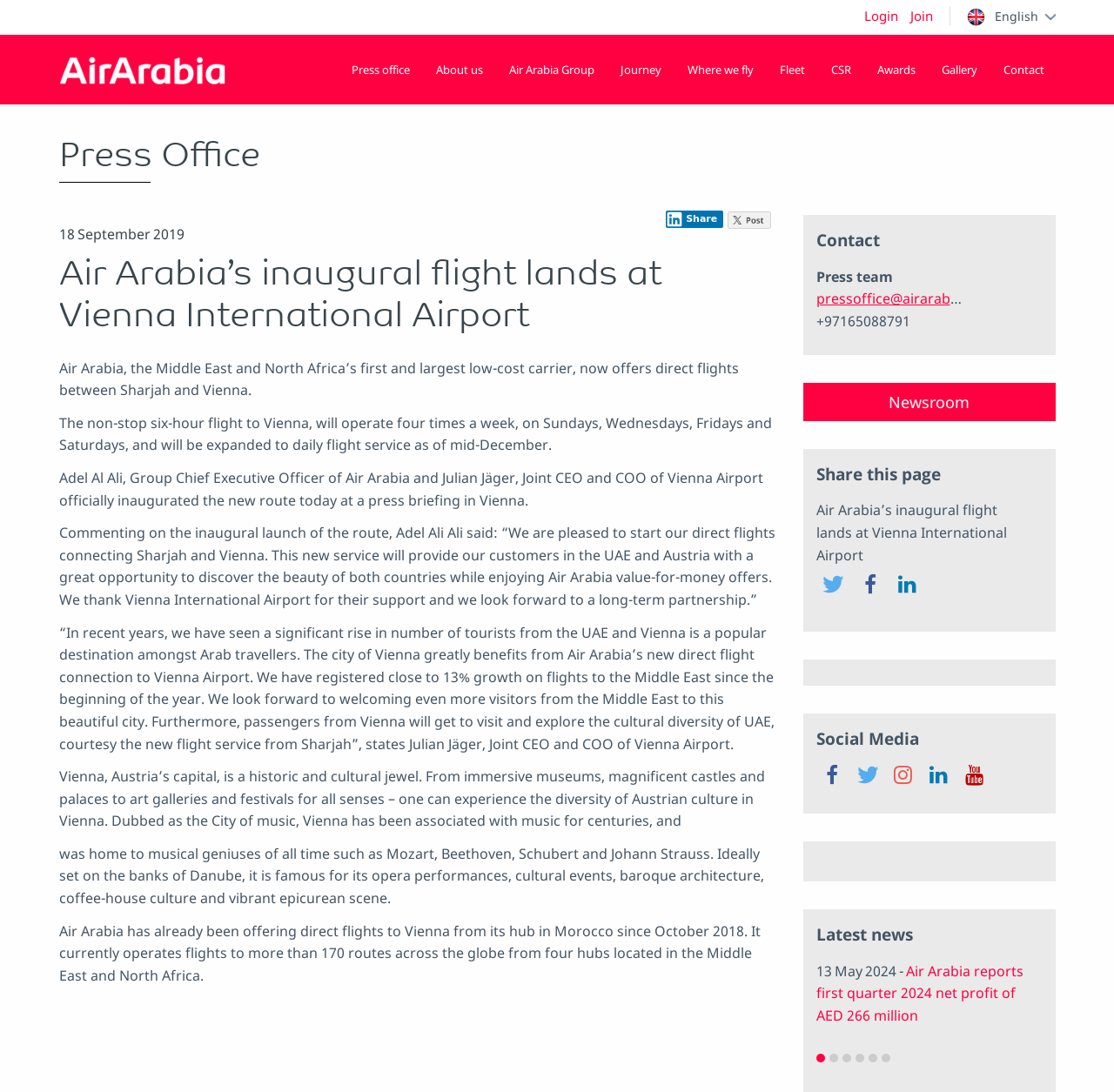Identify the bounding box coordinates for the region to click in order to carry out this instruction: "Click on Login". Provide the coordinates using four float numbers between 0 and 1, formatted as [left, top, right, bottom].

[0.68, 0.006, 0.809, 0.023]